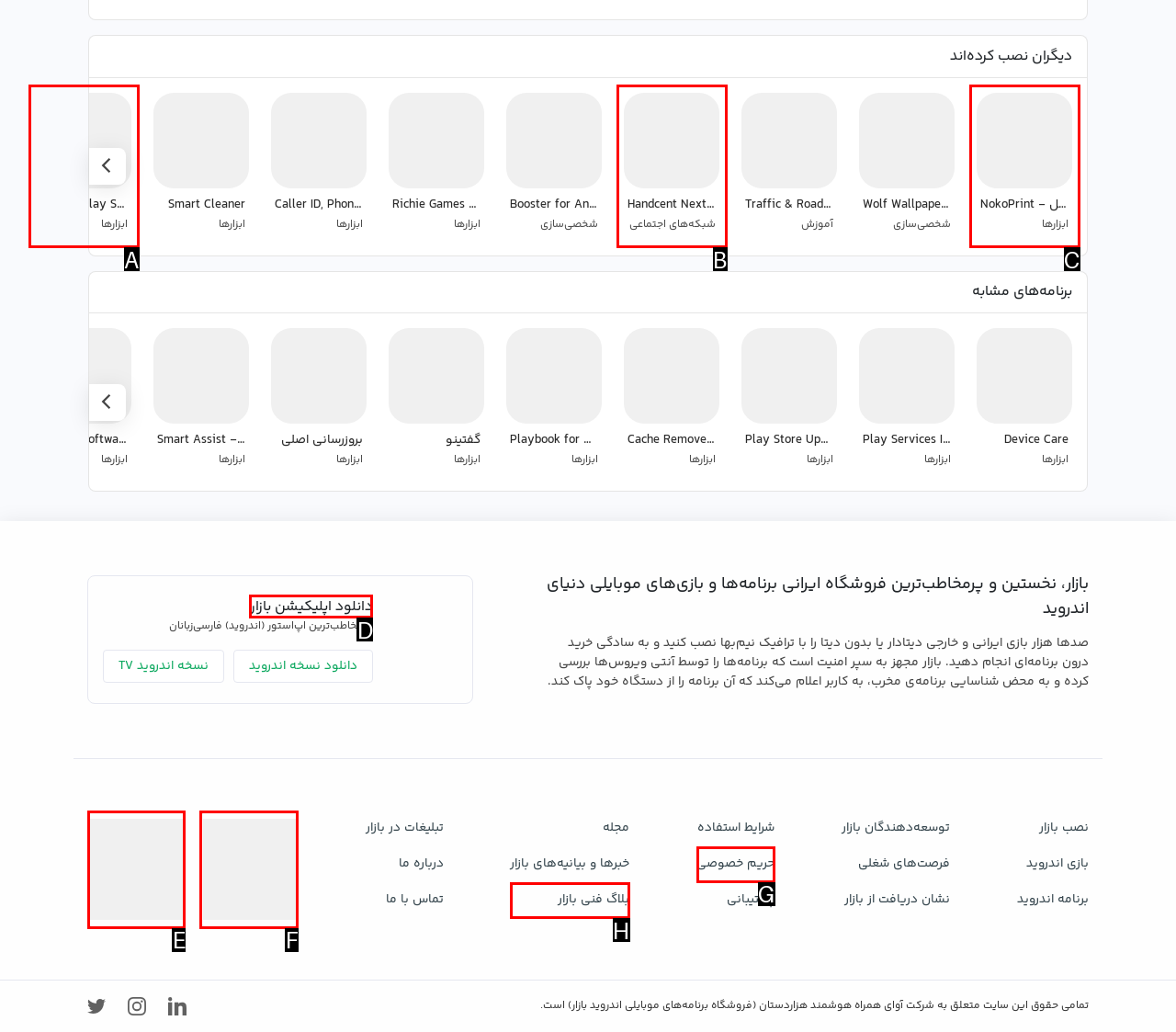Determine which HTML element I should select to execute the task: download the android app
Reply with the corresponding option's letter from the given choices directly.

D